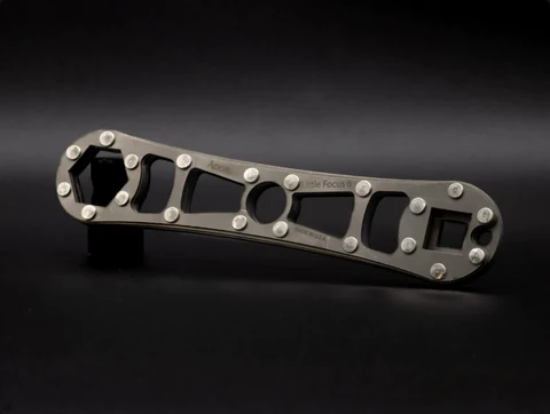Offer an in-depth caption of the image, mentioning all notable aspects.

The image showcases a sleek, modern cutting tool from Apollo MFG, designed specifically for precision in metal cutting applications. The tool features an elongated body with various cutouts that not only reduce weight but also enhance grip and manipulate different shapes during the cutting process. Notable design elements include hexagonal and square openings that cater to multiple fastener types, showcasing its versatility in handling tasks that require precision and adaptability.

The metallic surface has a matte finish, contributing to both aesthetic appeal and functional grip. The tool is placed against a dark background, accentuating its contours and functionality. This image is part of the "Thin Metal Cutting" section of the Apollo MFG website, emphasizing their commitment to efficient, eco-friendly cutting solutions that minimize material waste while delivering high-quality results.